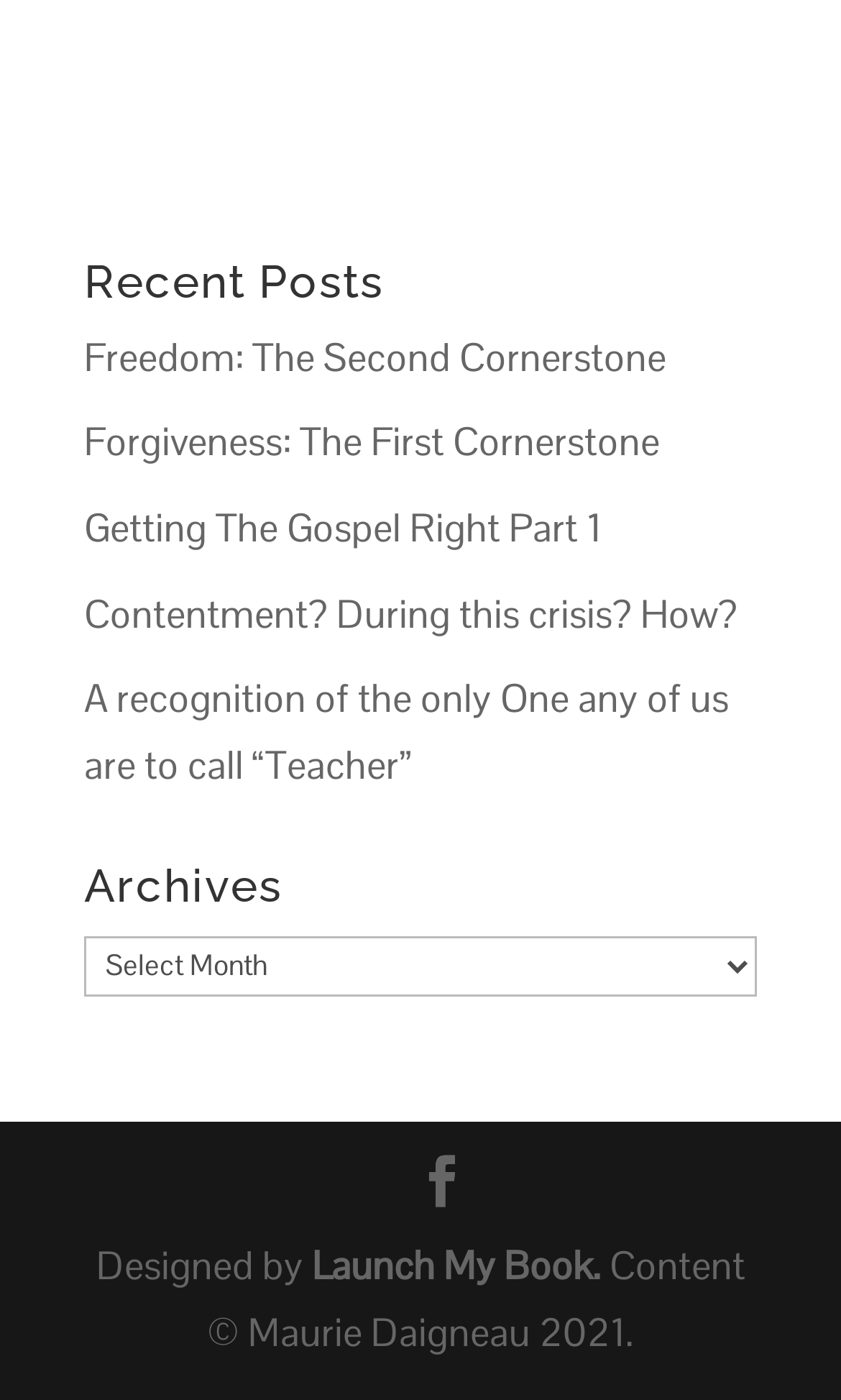Use the information in the screenshot to answer the question comprehensively: How many links are under 'Recent Posts'?

I counted the number of link elements under the 'Recent Posts' heading and found 5 links, which are 'Freedom: The Second Cornerstone', 'Forgiveness: The First Cornerstone', 'Getting The Gospel Right Part 1', 'Contentment? During this crisis? How?', and 'A recognition of the only One any of us are to call “Teacher”'.